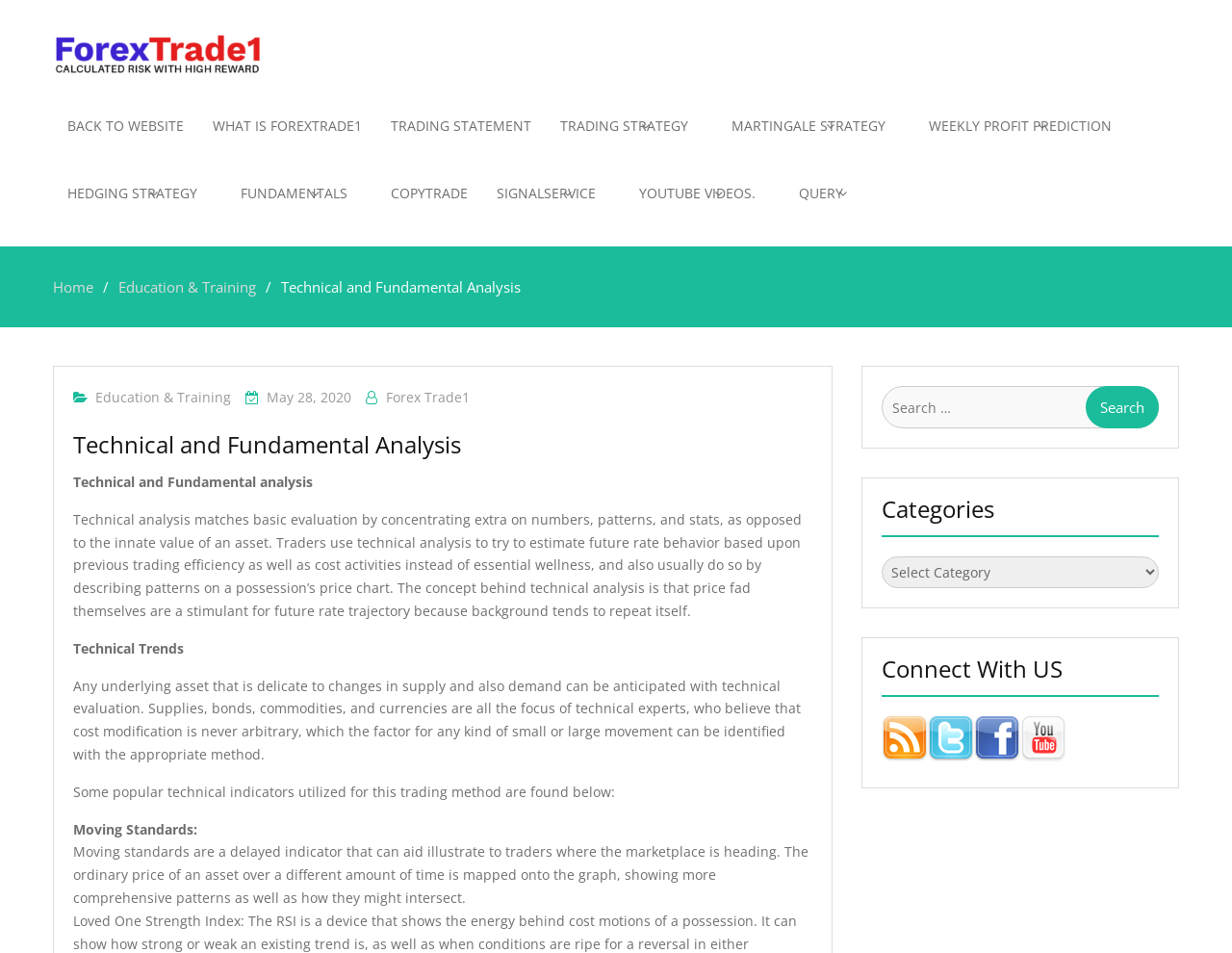Indicate the bounding box coordinates of the element that needs to be clicked to satisfy the following instruction: "Click on the 'TRADING STRATEGY' link". The coordinates should be four float numbers between 0 and 1, i.e., [left, top, right, bottom].

[0.305, 0.097, 0.443, 0.168]